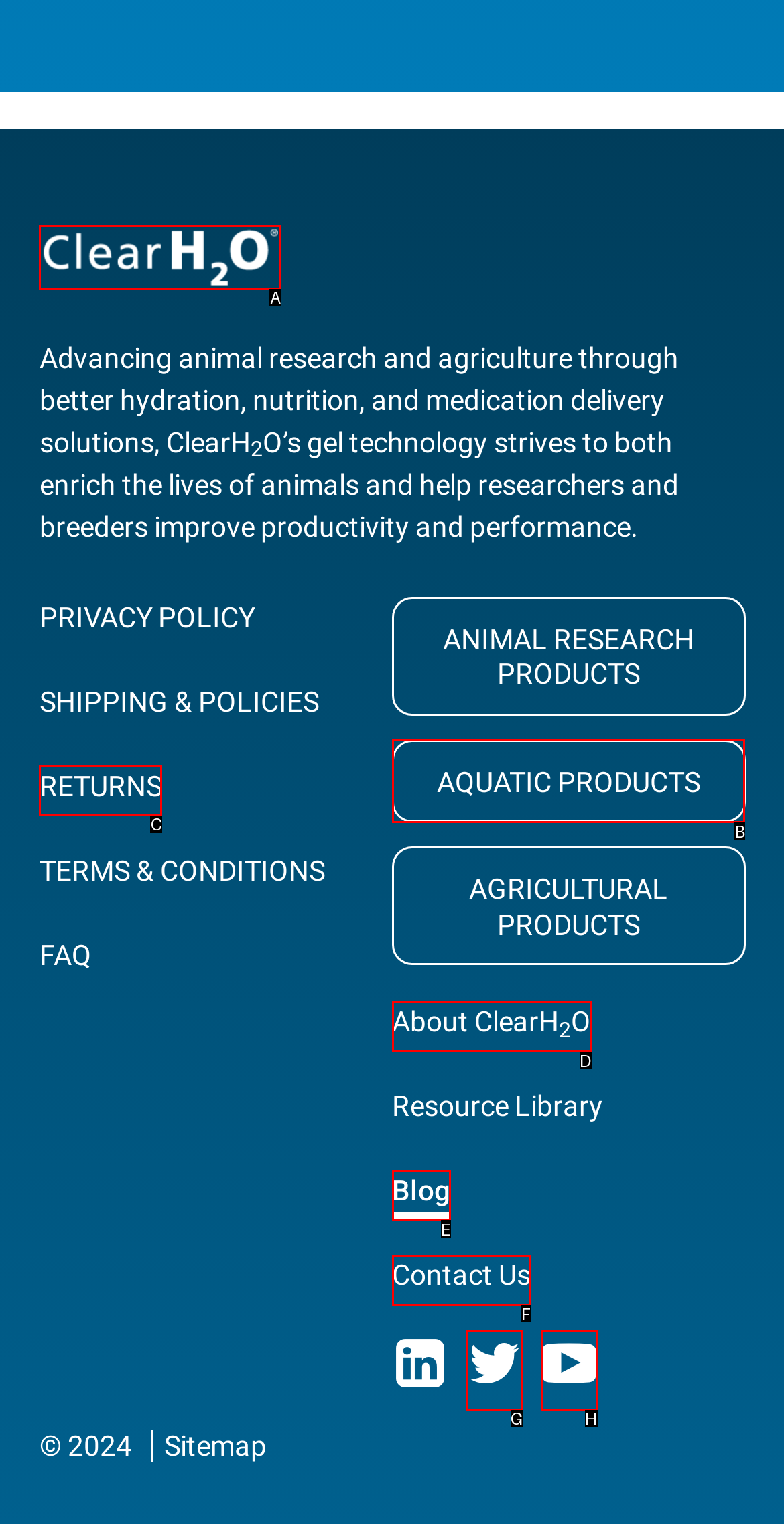Determine the HTML element that best aligns with the description: Returns
Answer with the appropriate letter from the listed options.

C